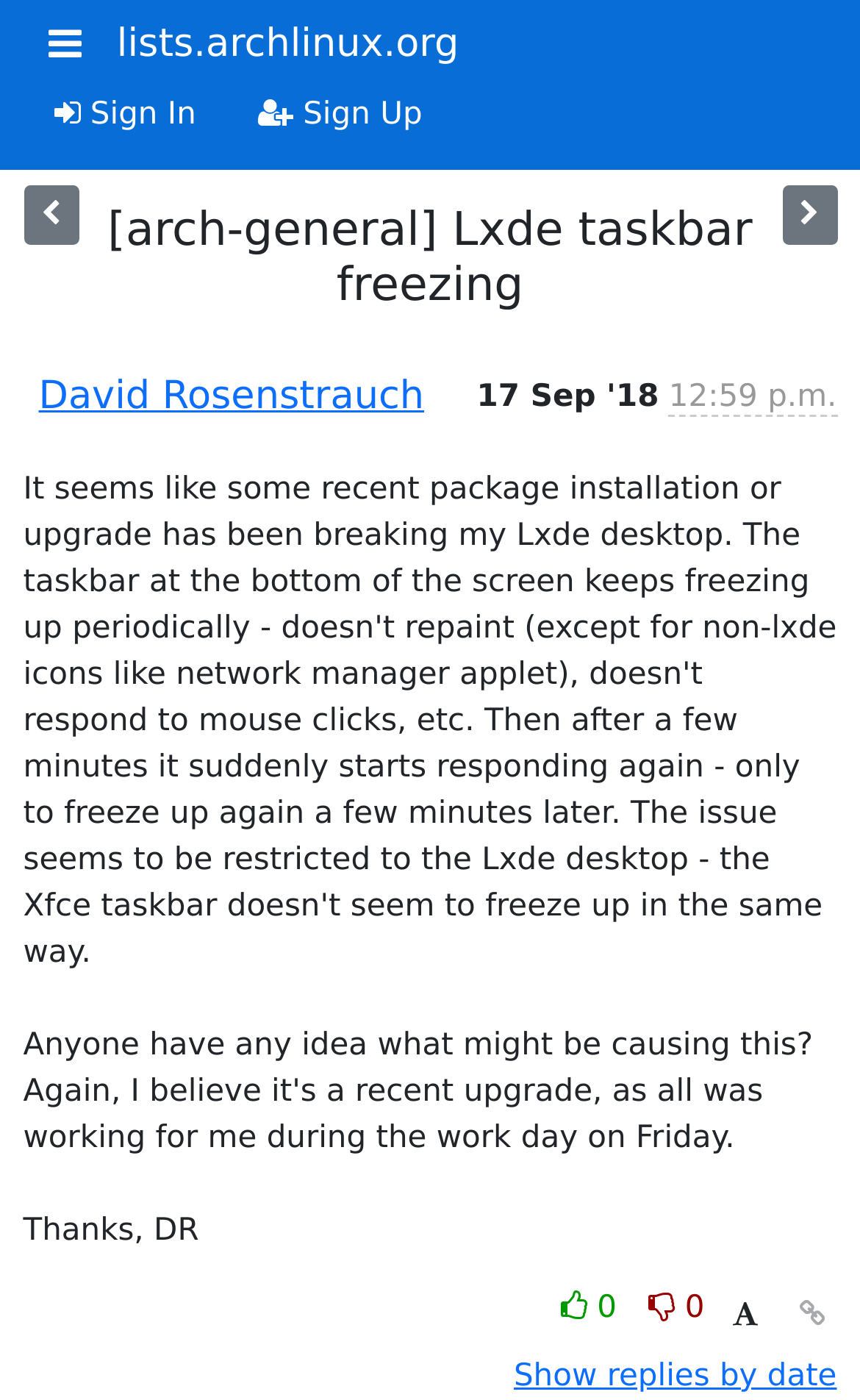Please provide a one-word or short phrase answer to the question:
What is the sender's time of the post?

Sept. 17, 2018, 8:59 a.m.